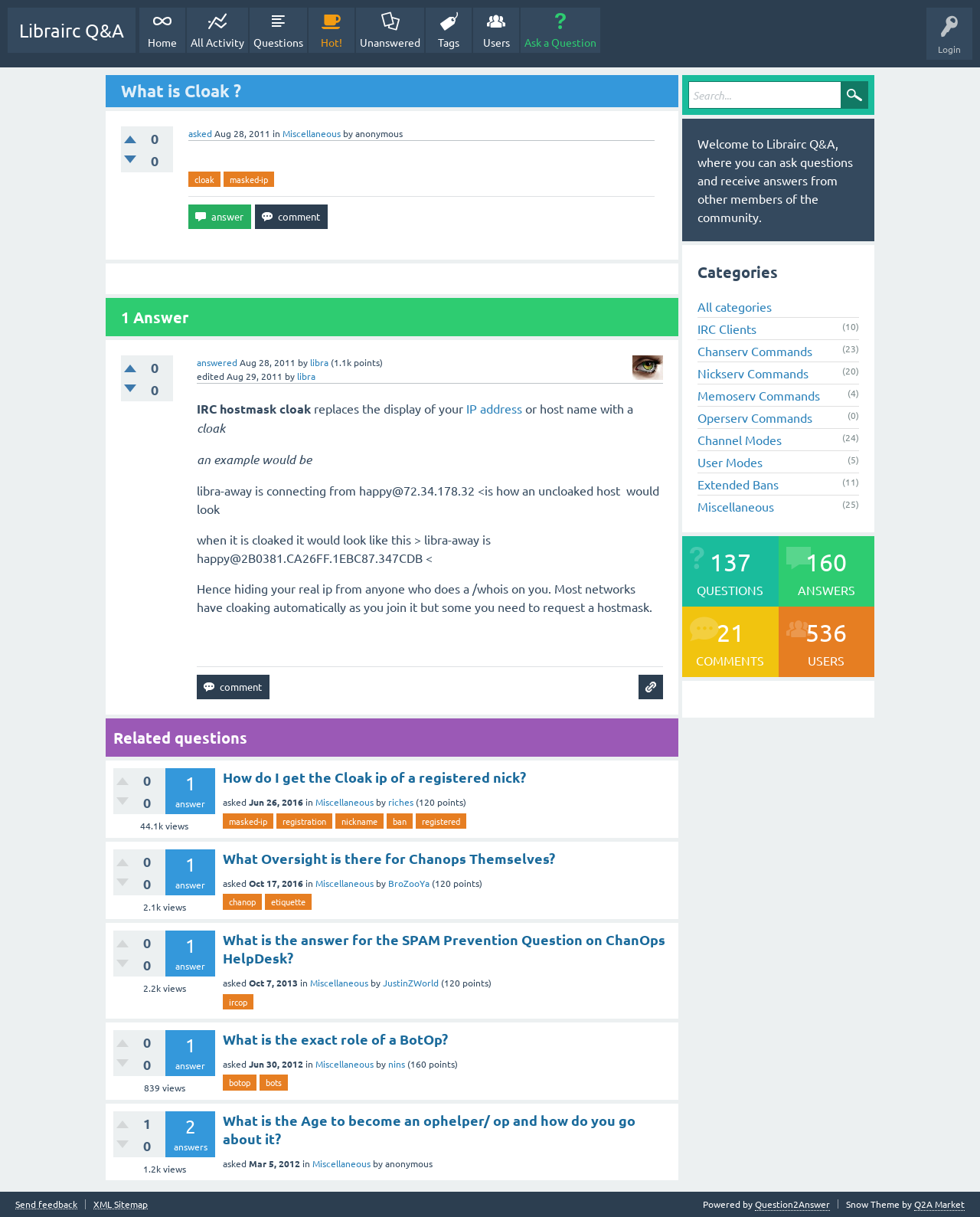Can you look at the image and give a comprehensive answer to the question:
What is the difference between a cloaked and uncloaked host?

A cloaked host displays a hostmask instead of the real IP address, whereas an uncloaked host displays the real IP address, making it possible for others to identify the user's real IP address.